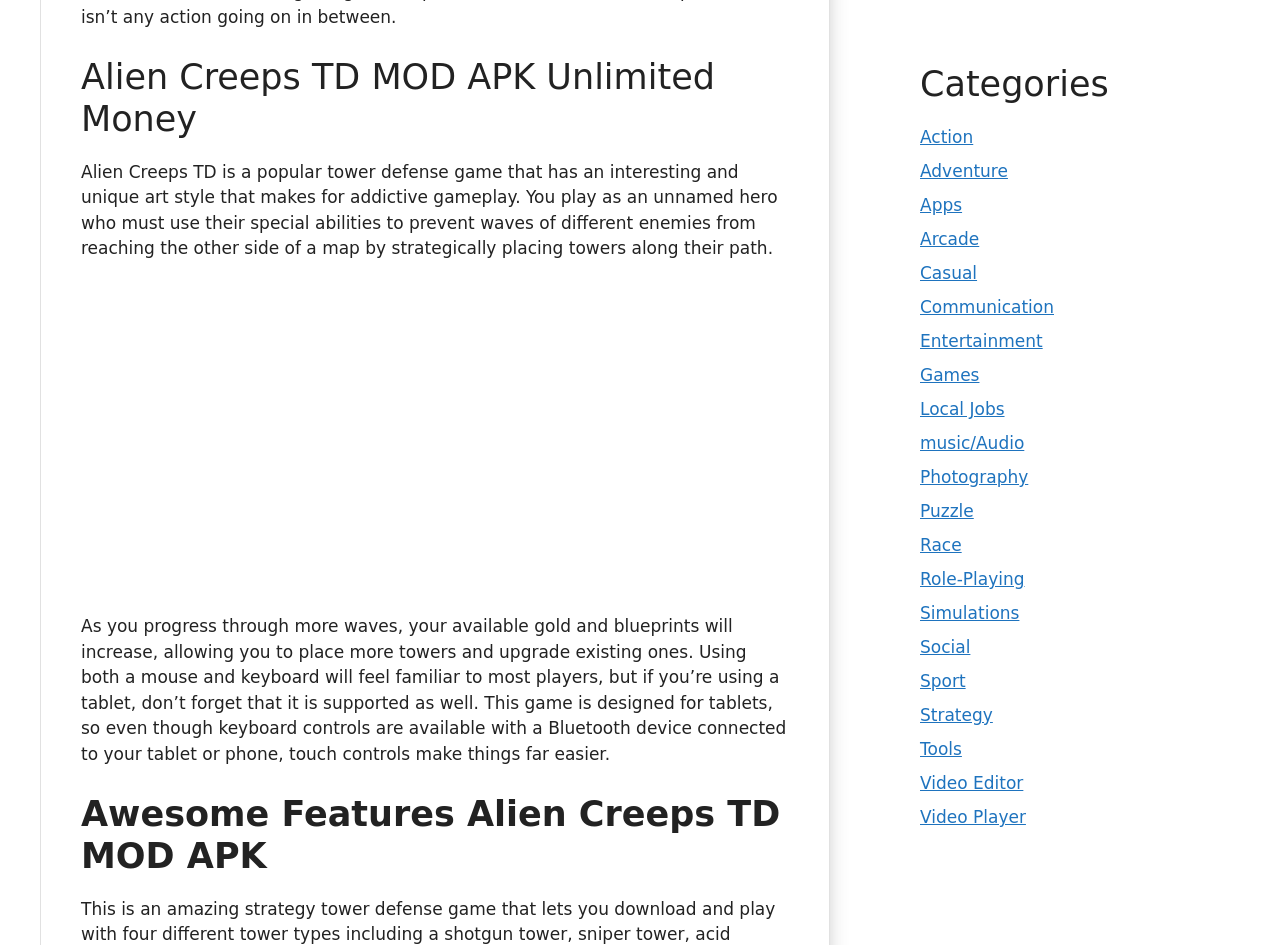Can you find the bounding box coordinates of the area I should click to execute the following instruction: "Click on the 'Action' category"?

[0.719, 0.134, 0.76, 0.156]